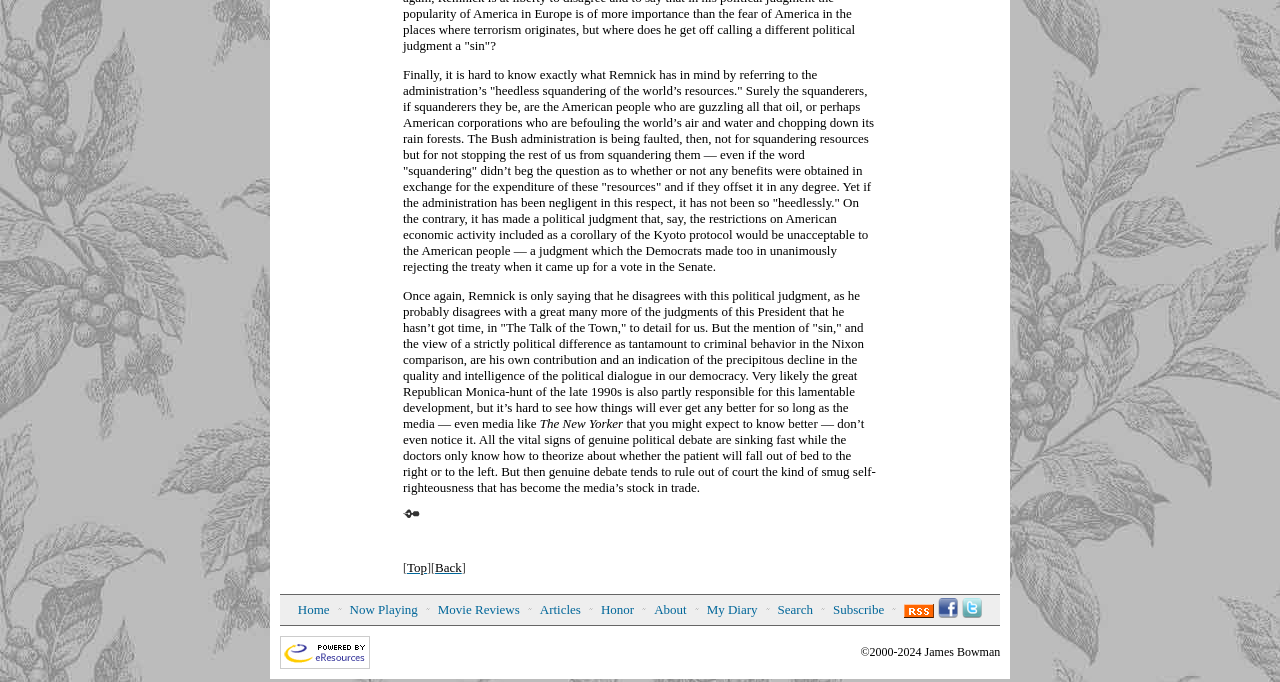Provide the bounding box coordinates of the HTML element this sentence describes: "alt="Get James Bowman's RSS Feed"". The bounding box coordinates consist of four float numbers between 0 and 1, i.e., [left, top, right, bottom].

[0.706, 0.889, 0.73, 0.911]